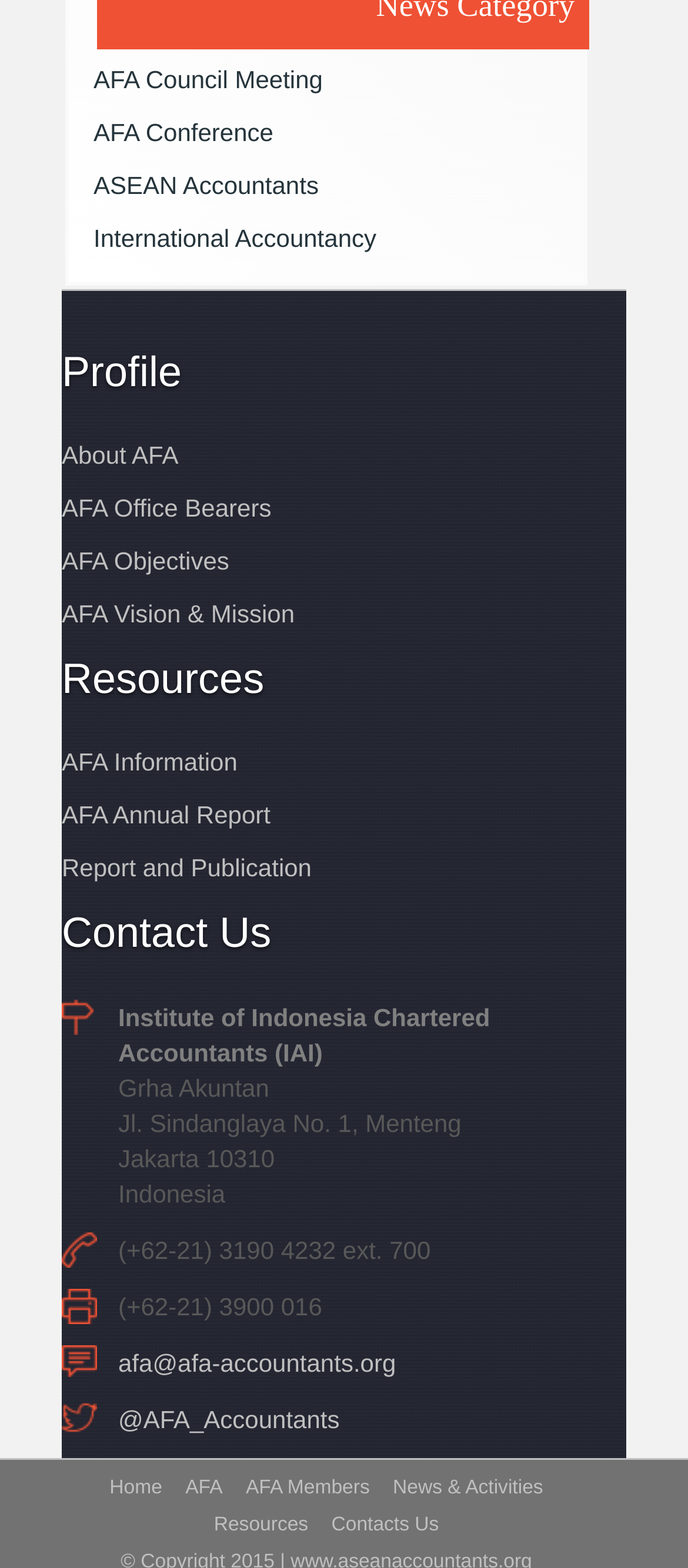Using the information in the image, give a detailed answer to the following question: What is the location of the organization?

The location of the organization can be found in the static text elements which provide the location as 'Indonesia'.